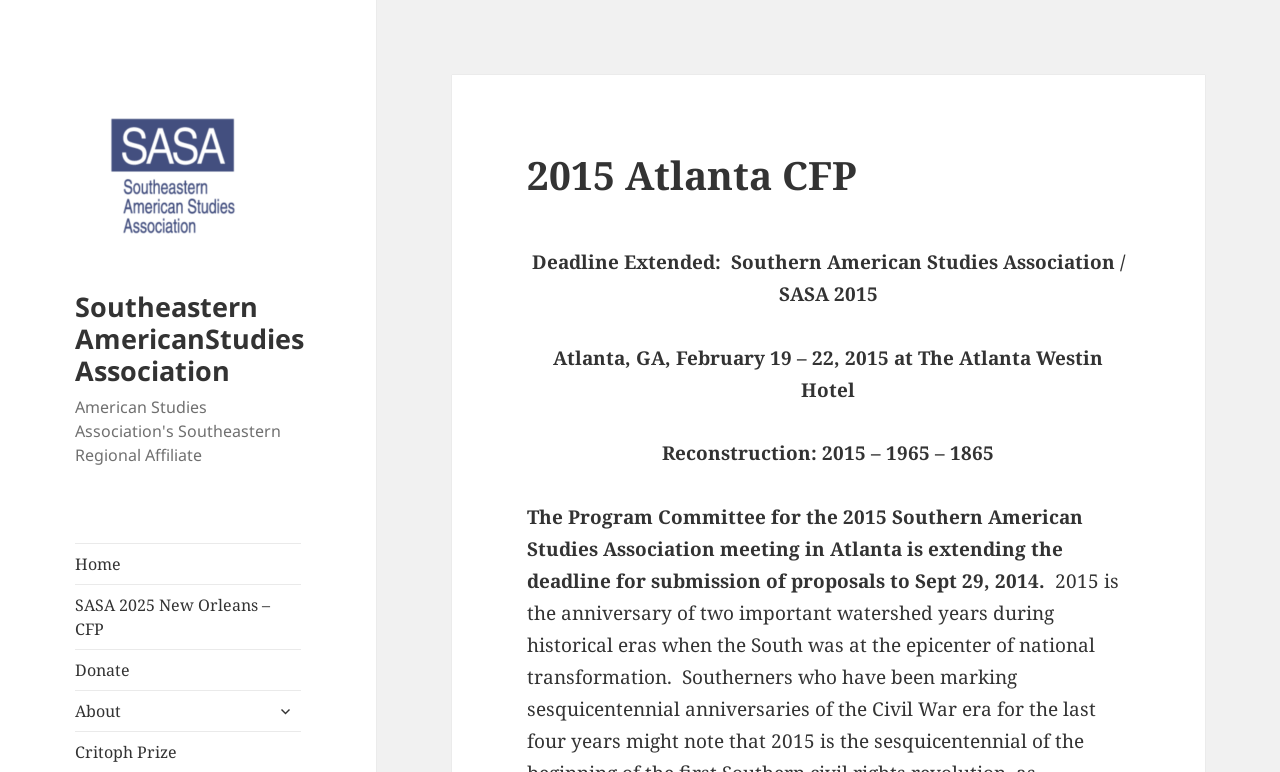What is the theme of the 2015 SASA meeting?
Examine the image and give a concise answer in one word or a short phrase.

Reconstruction